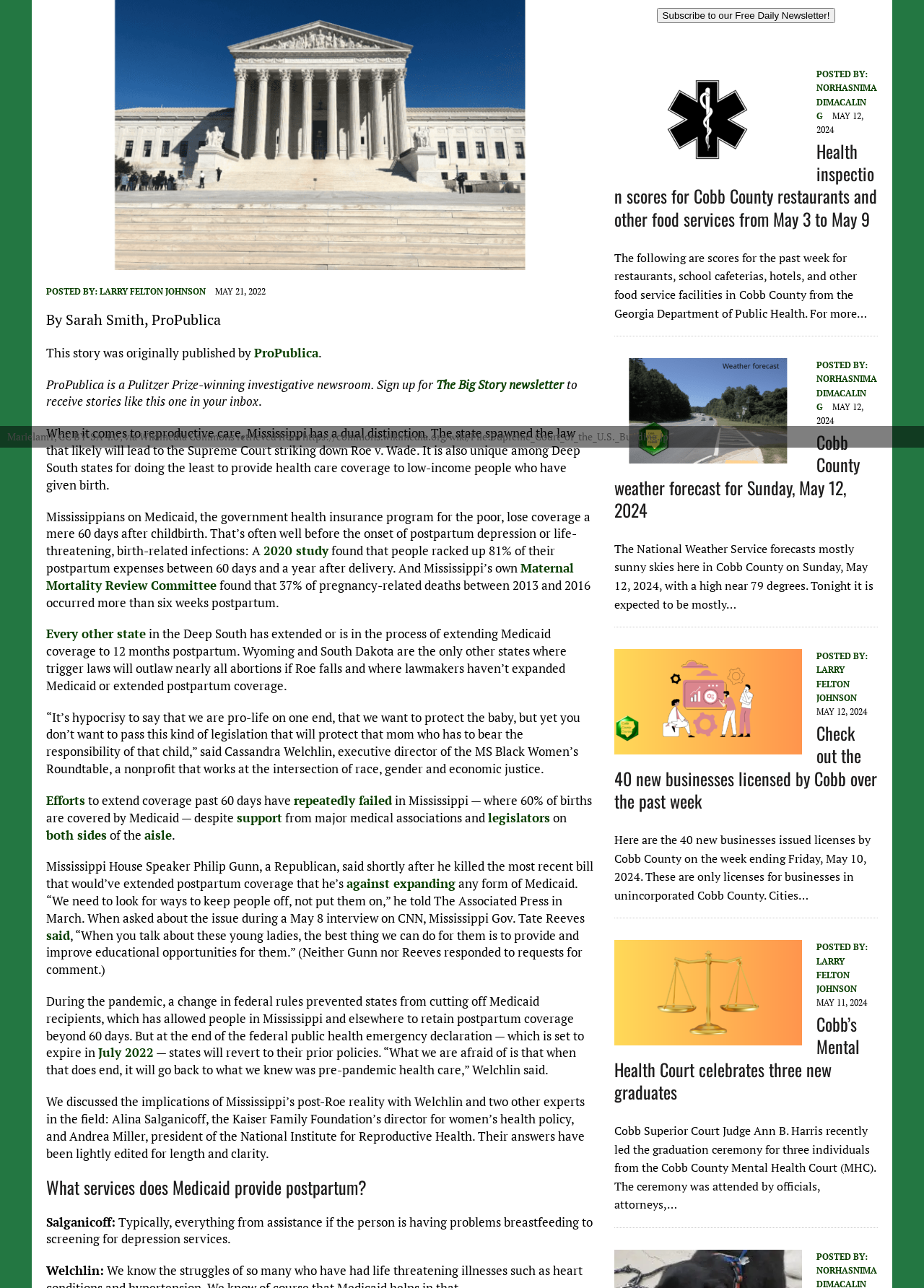Give the bounding box coordinates for the element described as: "aisle".

[0.156, 0.642, 0.186, 0.654]